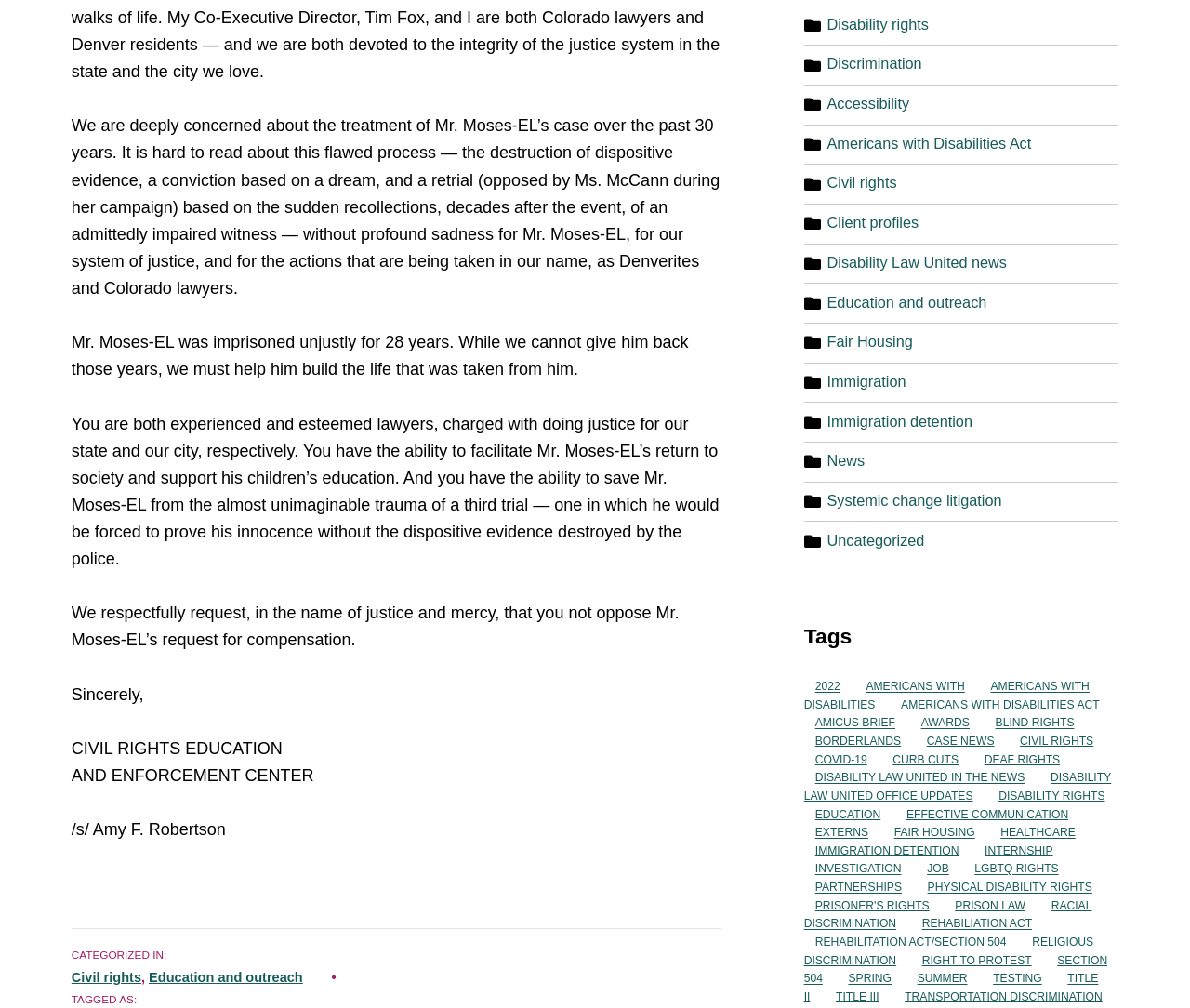Identify the bounding box coordinates for the region to click in order to carry out this instruction: "Click on the 'CIVIL RIGHTS EDUCATION AND ENFORCEMENT CENTER' link". Provide the coordinates using four float numbers between 0 and 1, formatted as [left, top, right, bottom].

[0.06, 0.733, 0.237, 0.752]